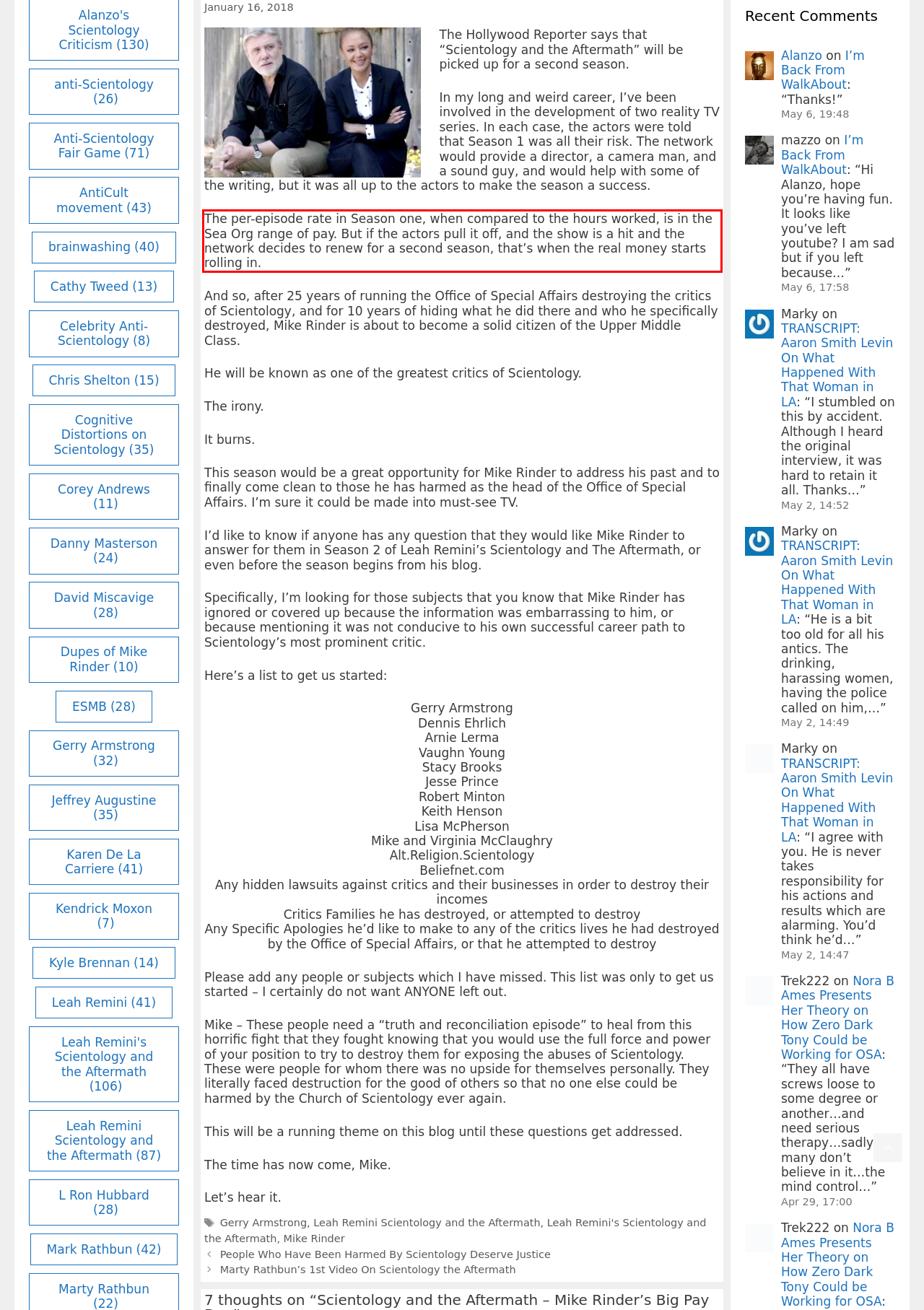Given a screenshot of a webpage, identify the red bounding box and perform OCR to recognize the text within that box.

The per-episode rate in Season one, when compared to the hours worked, is in the Sea Org range of pay. But if the actors pull it off, and the show is a hit and the network decides to renew for a second season, that’s when the real money starts rolling in.